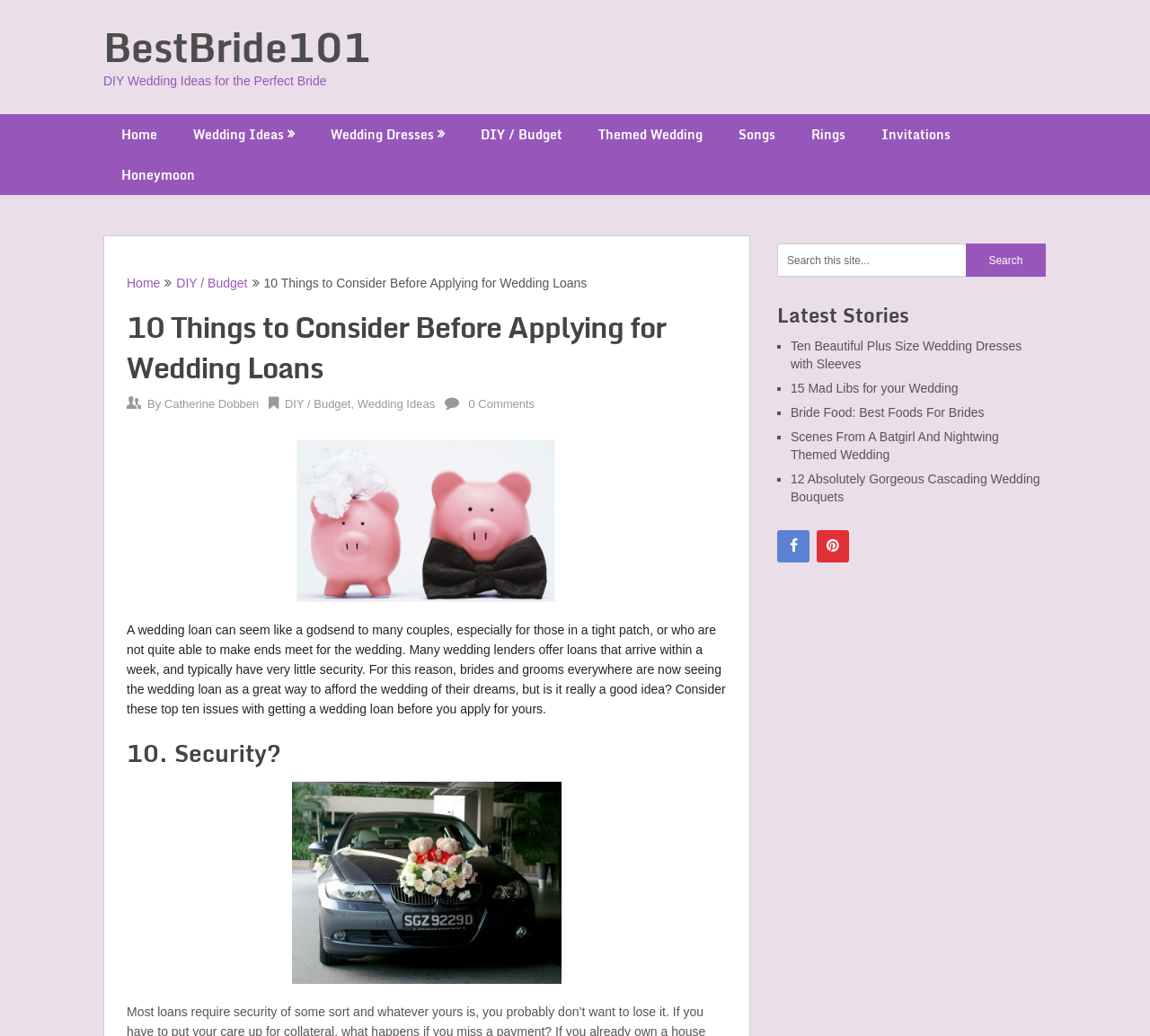Please identify the bounding box coordinates of the area that needs to be clicked to follow this instruction: "Go to the home page".

None